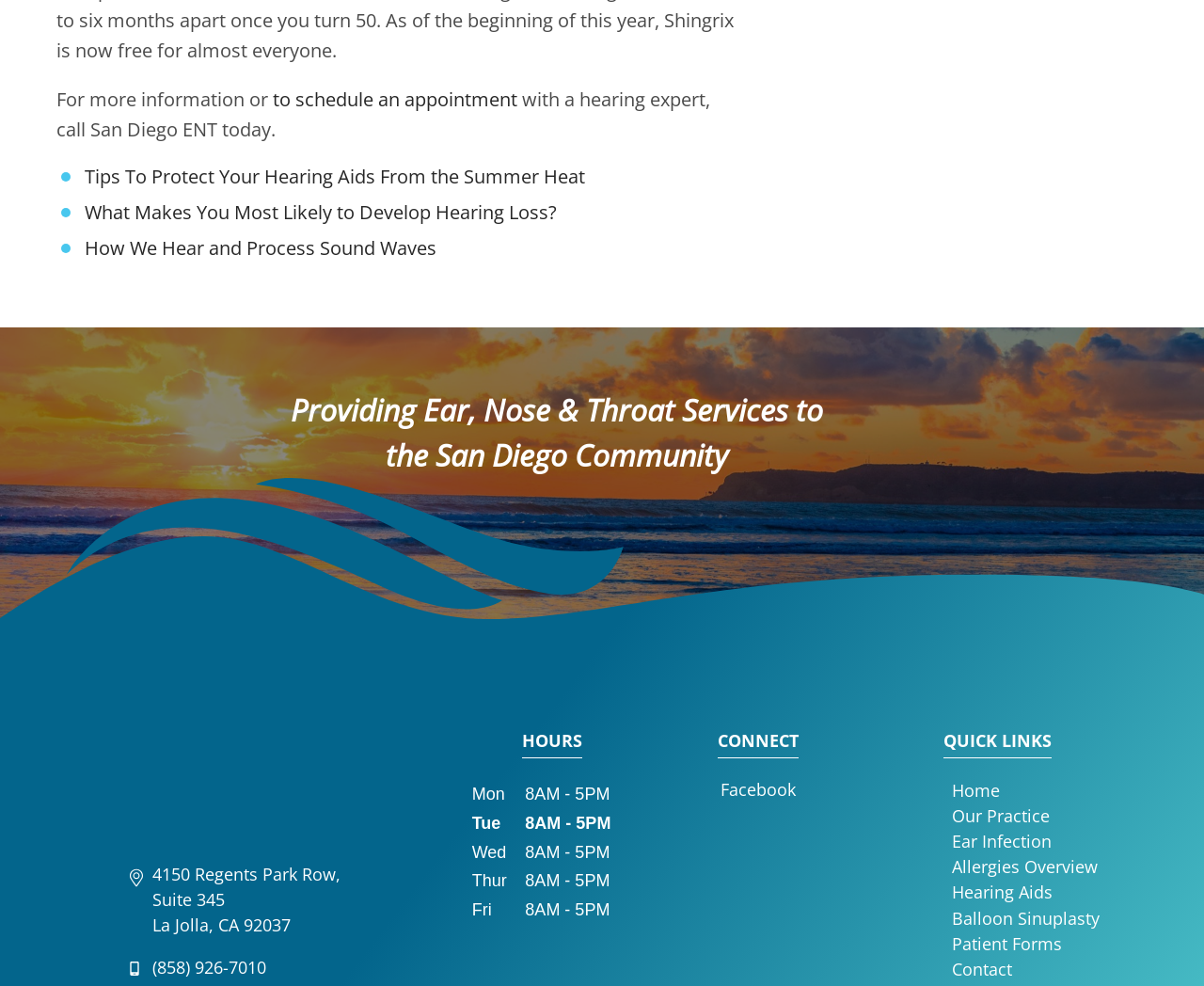Determine the bounding box coordinates for the clickable element required to fulfill the instruction: "Call San Diego ENT at (858) 926-7010". Provide the coordinates as four float numbers between 0 and 1, i.e., [left, top, right, bottom].

[0.099, 0.881, 0.31, 0.906]